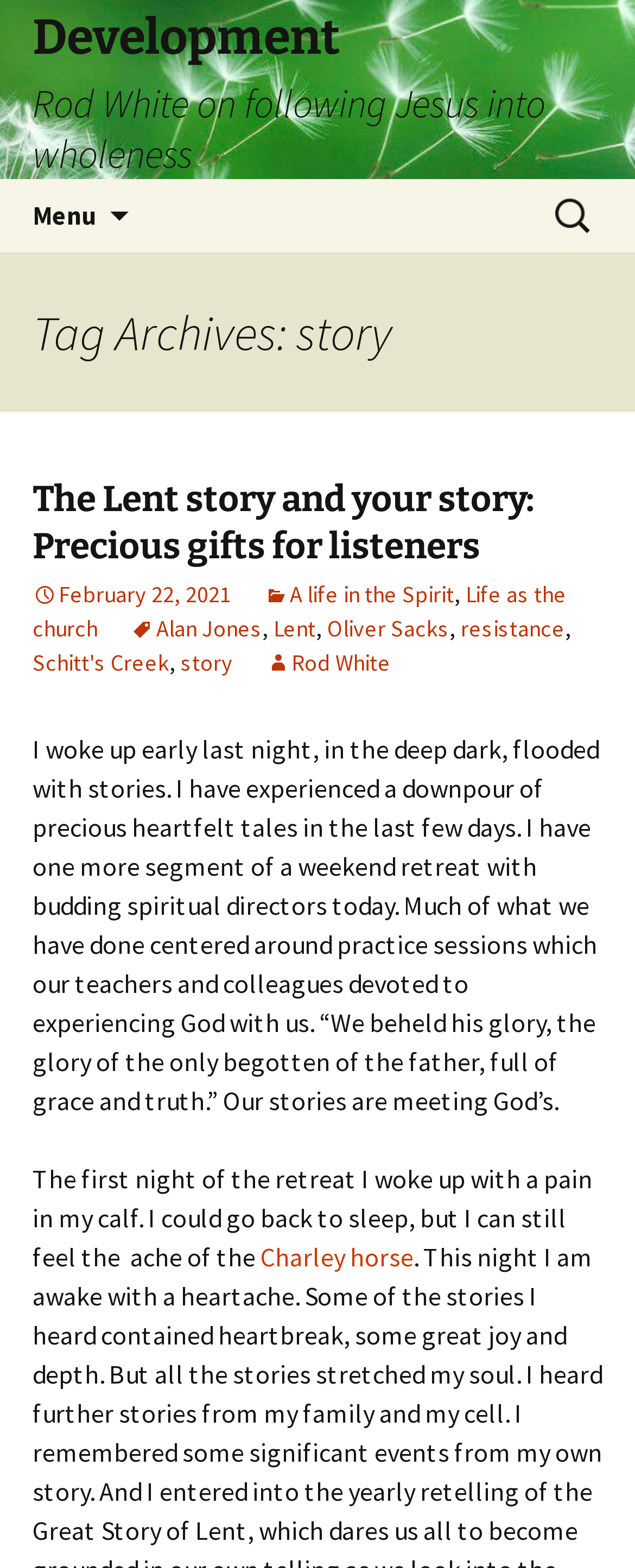Respond with a single word or phrase to the following question:
What is the title of the first article on the webpage?

The Lent story and your story: Precious gifts for listeners